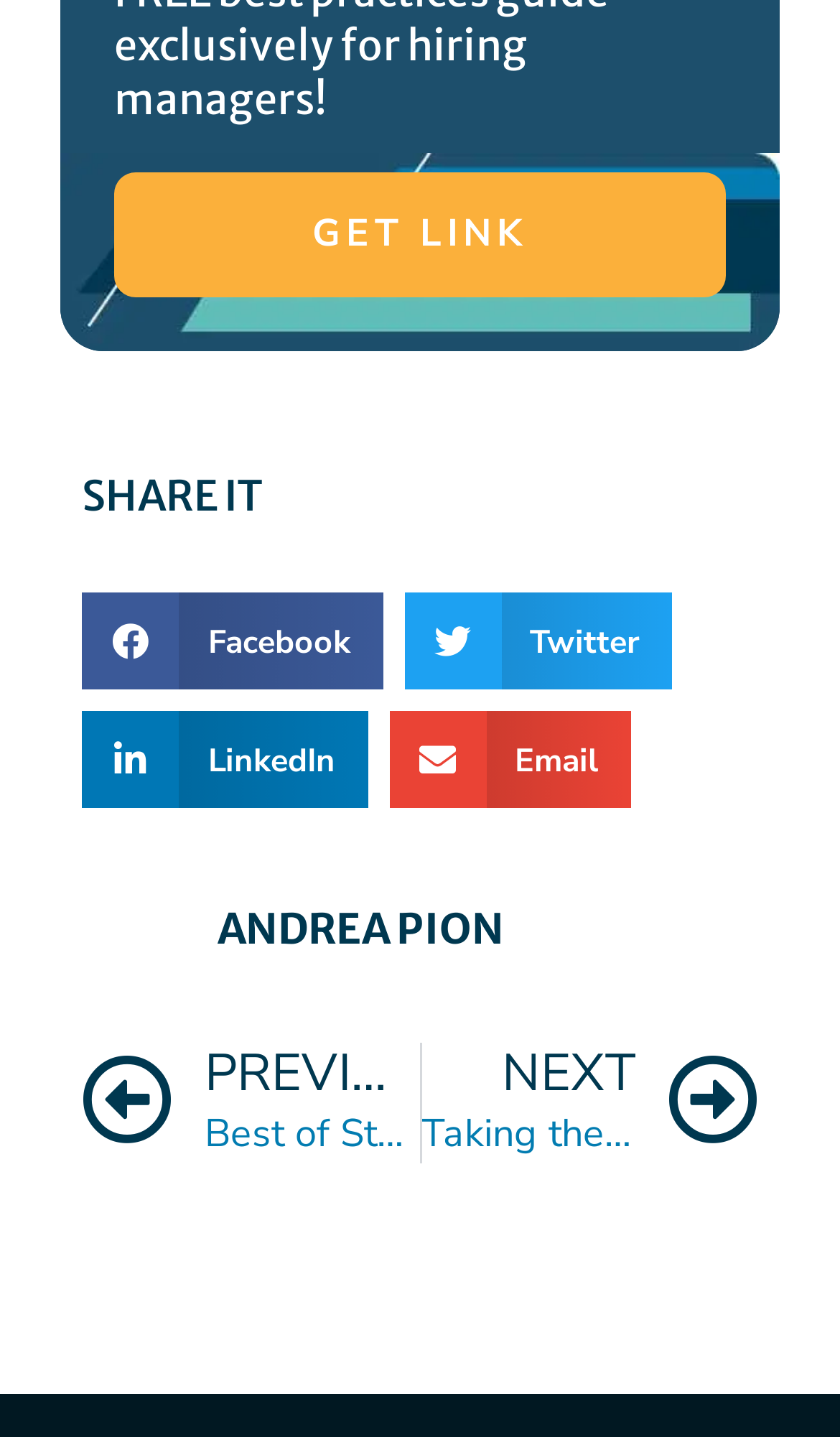What is the name of the person in the image? Please answer the question using a single word or phrase based on the image.

Andrea Pion